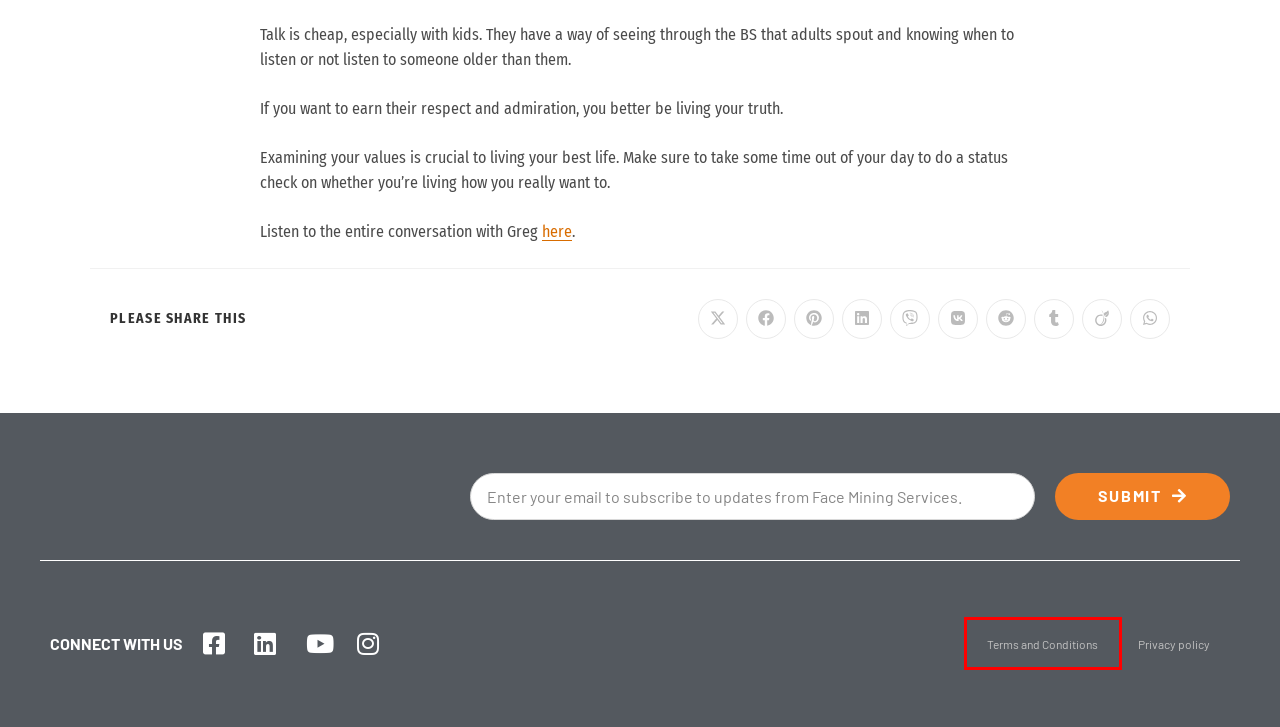Observe the screenshot of a webpage with a red bounding box highlighting an element. Choose the webpage description that accurately reflects the new page after the element within the bounding box is clicked. Here are the candidates:
A. Full Production is THE podcast of the mining industry - Full Production
B. Terms and Conditions - Face Mining Services
C. News Archives - Face Mining Services
D. VK | 登录
E. Explore Current Vacancies at Face Mining Services
F. Contact - Face Mining Services
G. Privacy policy - Face Mining Services
H. Peter Finn, Author at Face Mining Services

B